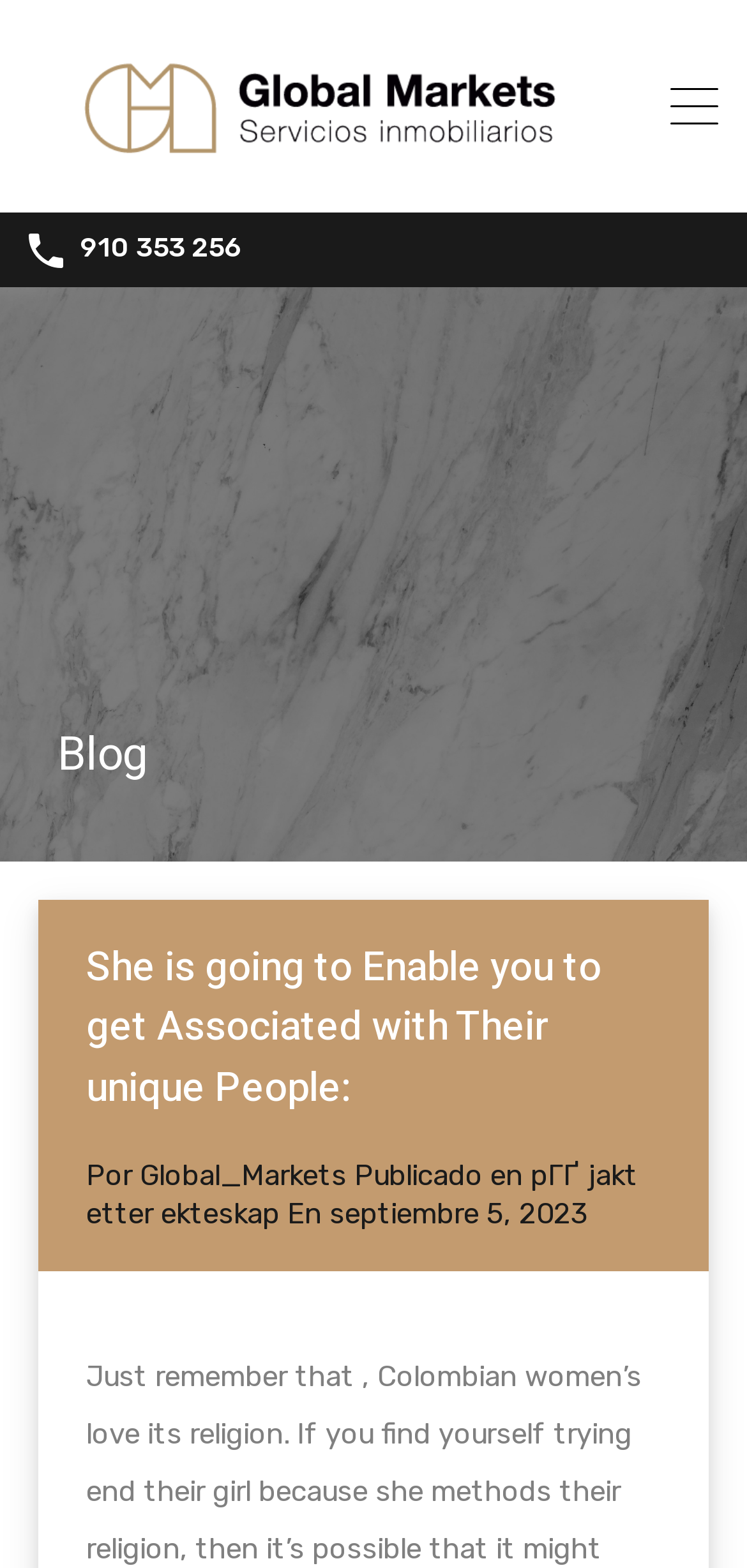What is the topic of the blog post?
Using the image as a reference, give a one-word or short phrase answer.

Colombian women